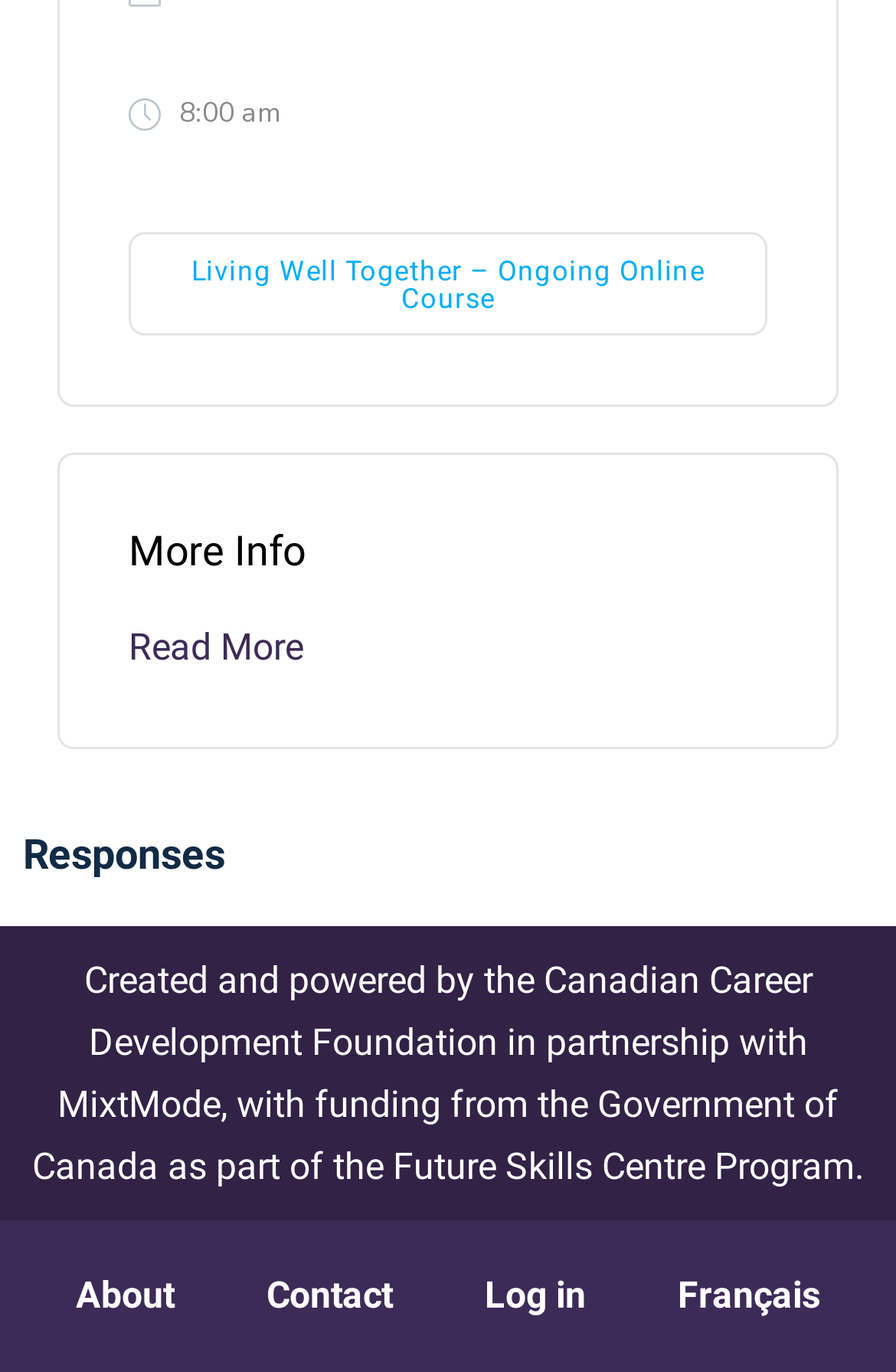Highlight the bounding box coordinates of the element that should be clicked to carry out the following instruction: "Visit the Future Skills Centre Program website". The coordinates must be given as four float numbers ranging from 0 to 1, i.e., [left, top, right, bottom].

[0.438, 0.834, 0.954, 0.866]